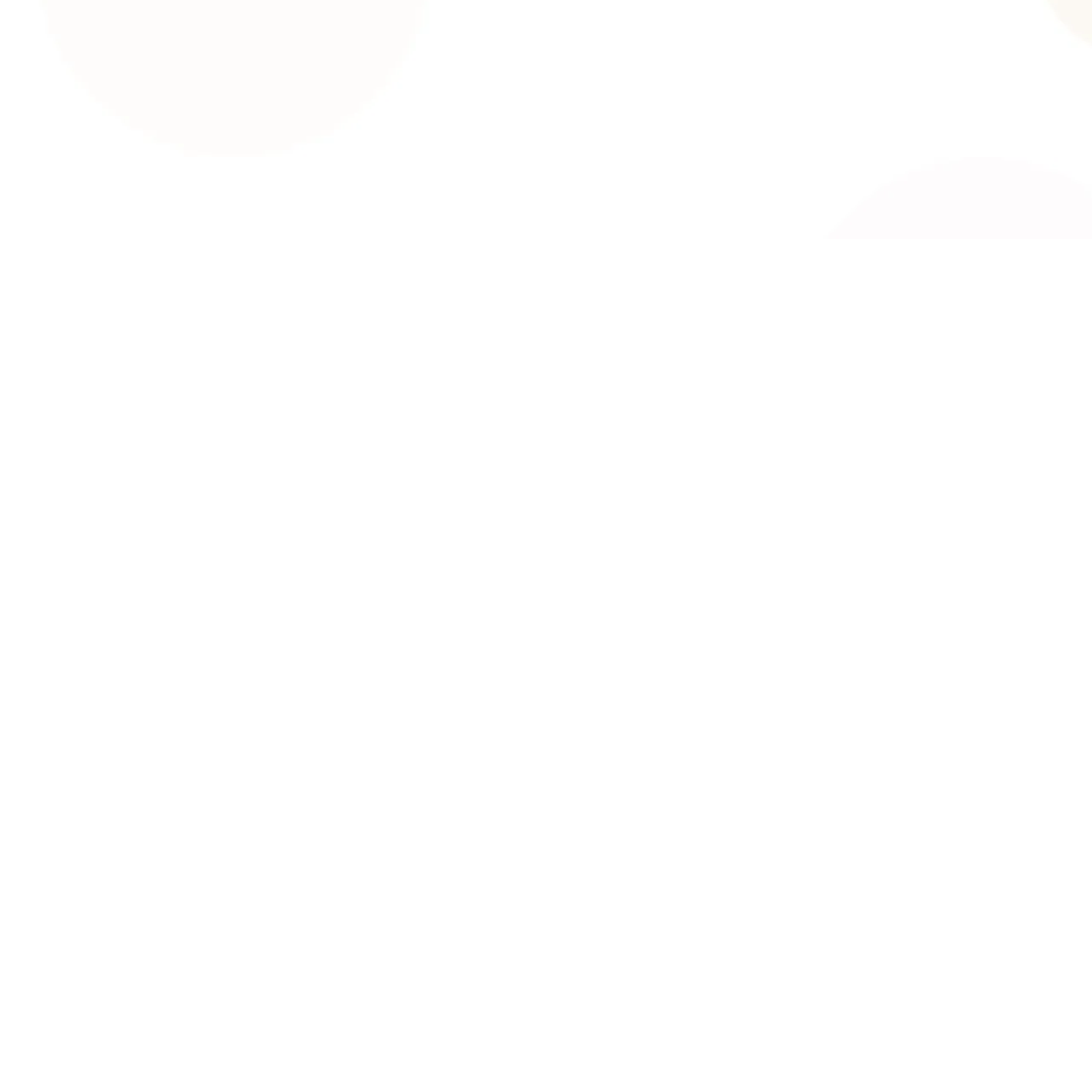Generate a detailed caption for the content inside the red bounding box.

The image features Dr. John Aker, a dedicated medical professional committed to providing high-quality, personalized care. He is known for his expertise in various cosmetic procedures and aims to create a welcoming environment for his patients. Dr. Aker's philosophy centers on understanding each patient's unique vision and goals, ensuring they receive tailored treatment options to enhance their appearance and improve their quality of life. His focus on self-confidence plays a crucial role in helping individuals present their best selves post-procedure.